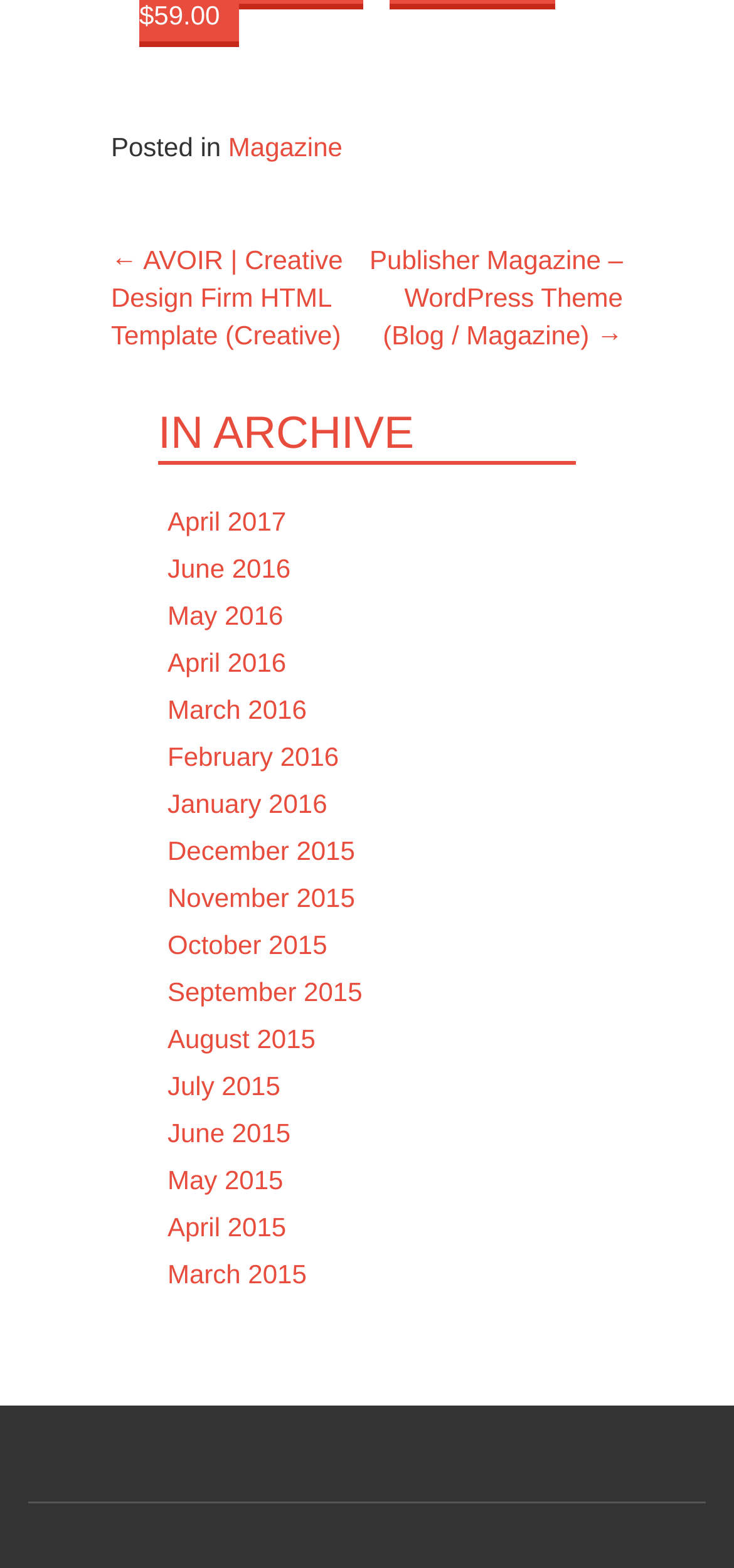Give a concise answer of one word or phrase to the question: 
What is the title of the archive section?

IN ARCHIVE